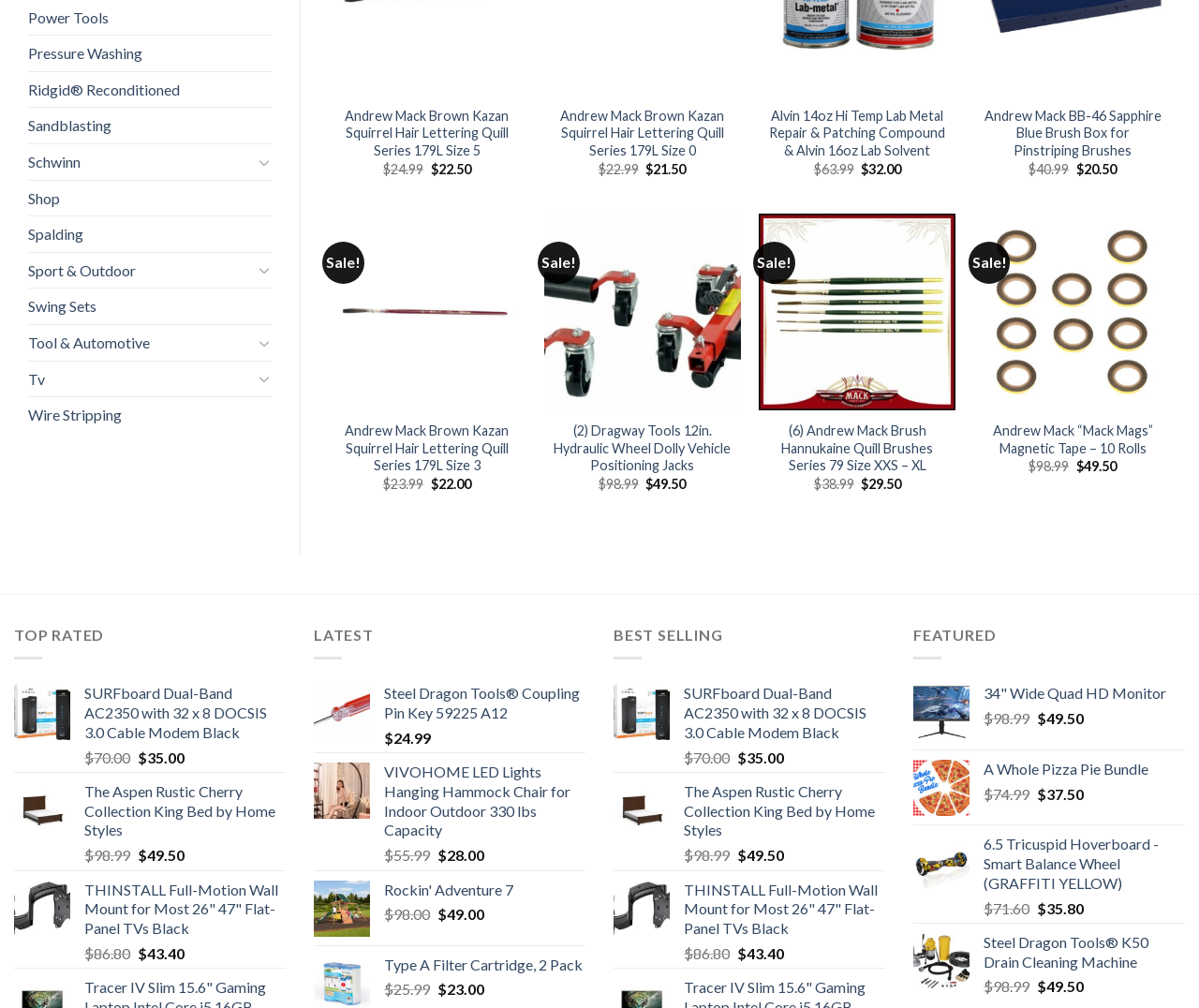Please identify the bounding box coordinates of the element that needs to be clicked to perform the following instruction: "Click on 'QUICK VIEW'".

[0.274, 0.095, 0.438, 0.127]